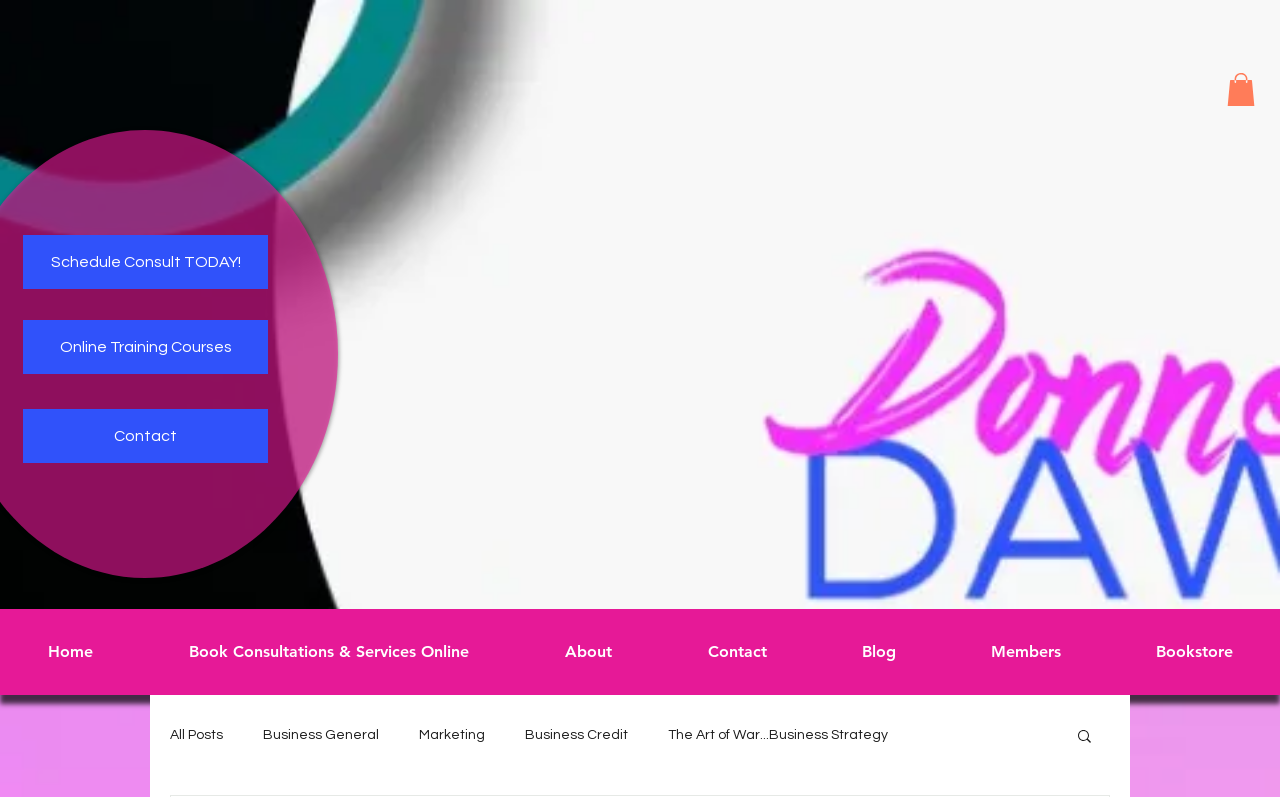What is the purpose of the website?
Please look at the screenshot and answer using one word or phrase.

Fire safety